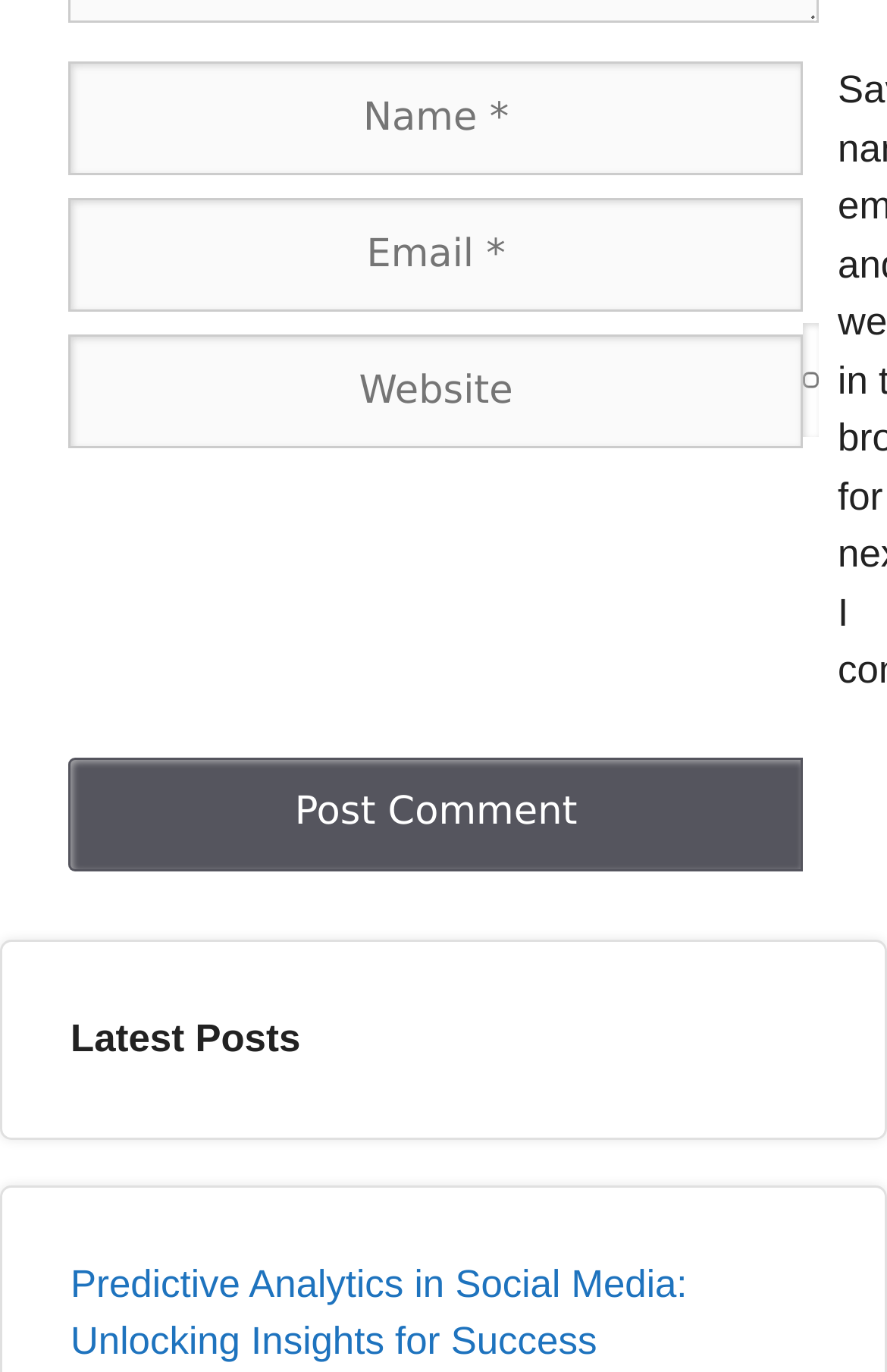How many links are there below the comment section?
Based on the screenshot, provide a one-word or short-phrase response.

1